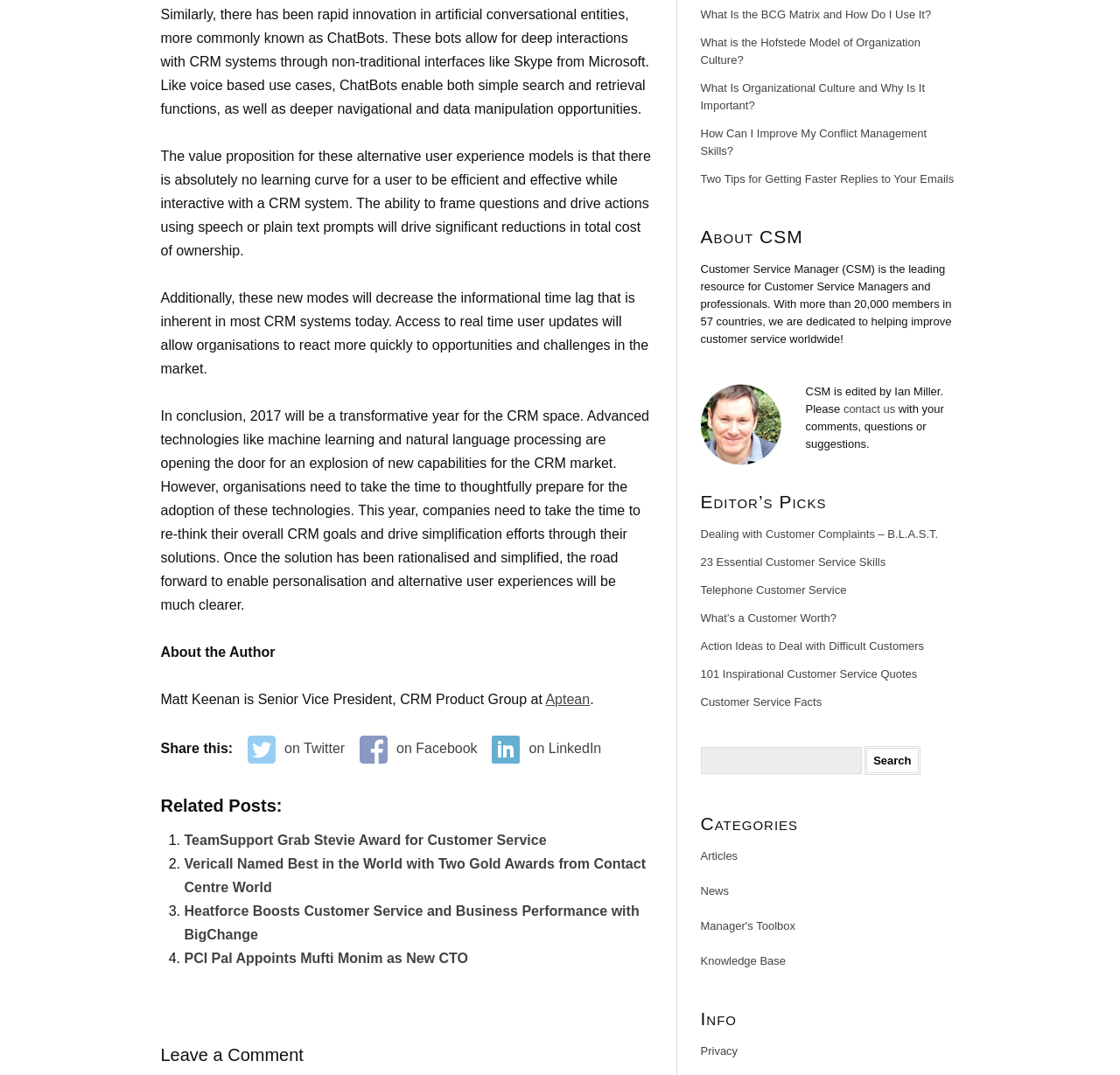Please reply with a single word or brief phrase to the question: 
What is the name of the editor of CSM?

Ian Miller